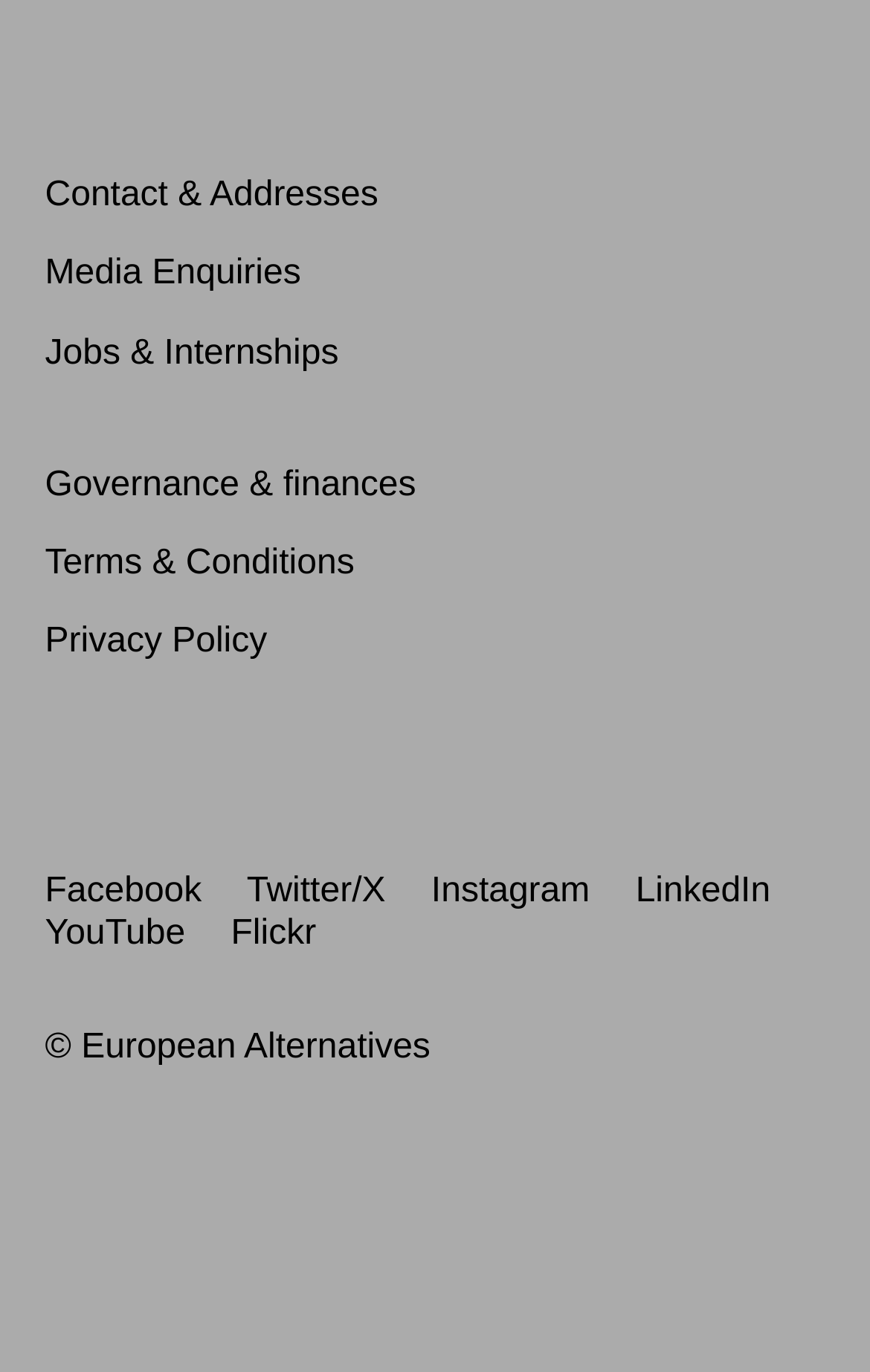Based on the element description: "Flickr", identify the UI element and provide its bounding box coordinates. Use four float numbers between 0 and 1, [left, top, right, bottom].

[0.265, 0.666, 0.363, 0.694]